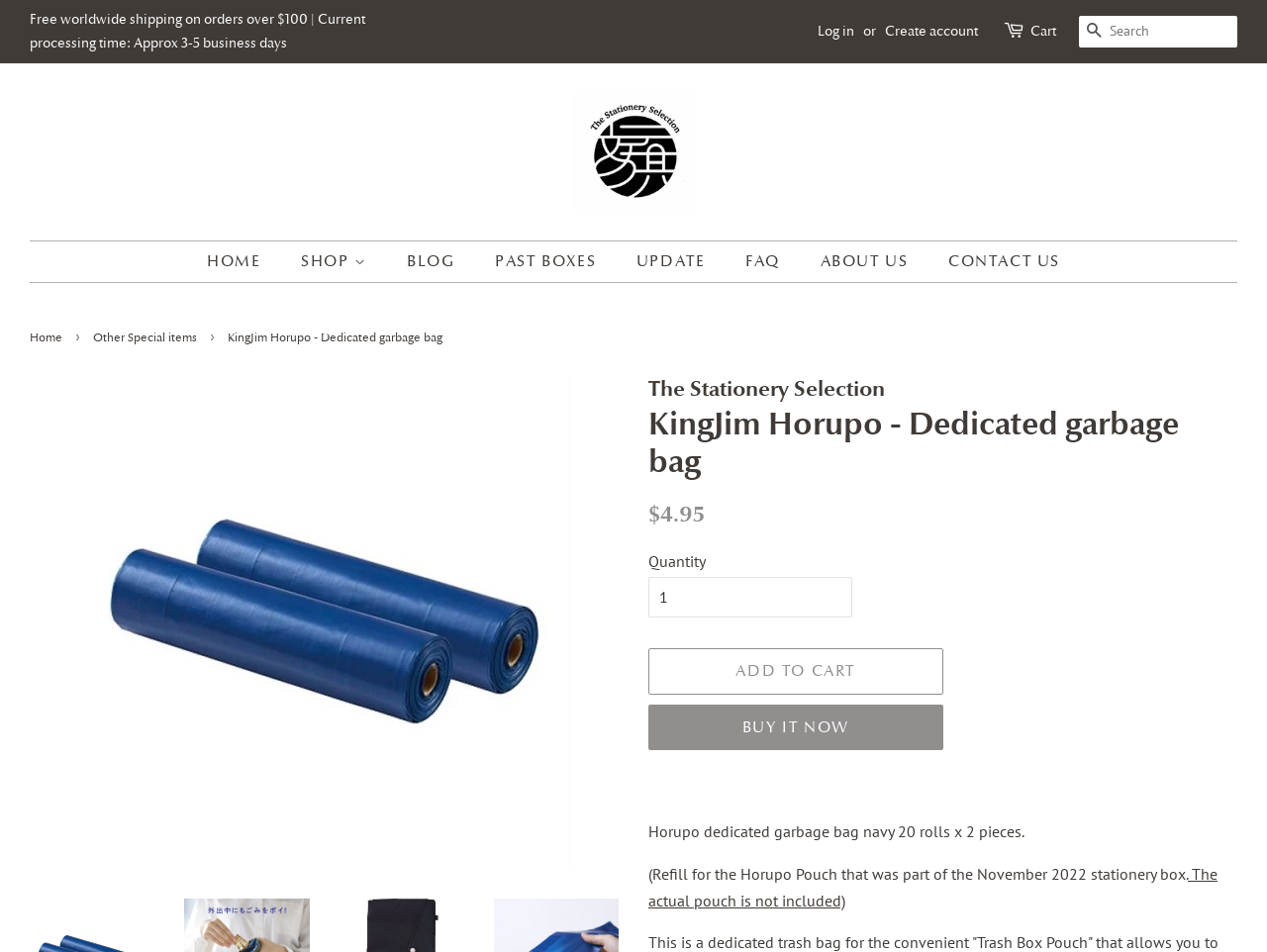From the webpage screenshot, predict the bounding box of the UI element that matches this description: "Fountain Pens".

[0.226, 0.489, 0.426, 0.528]